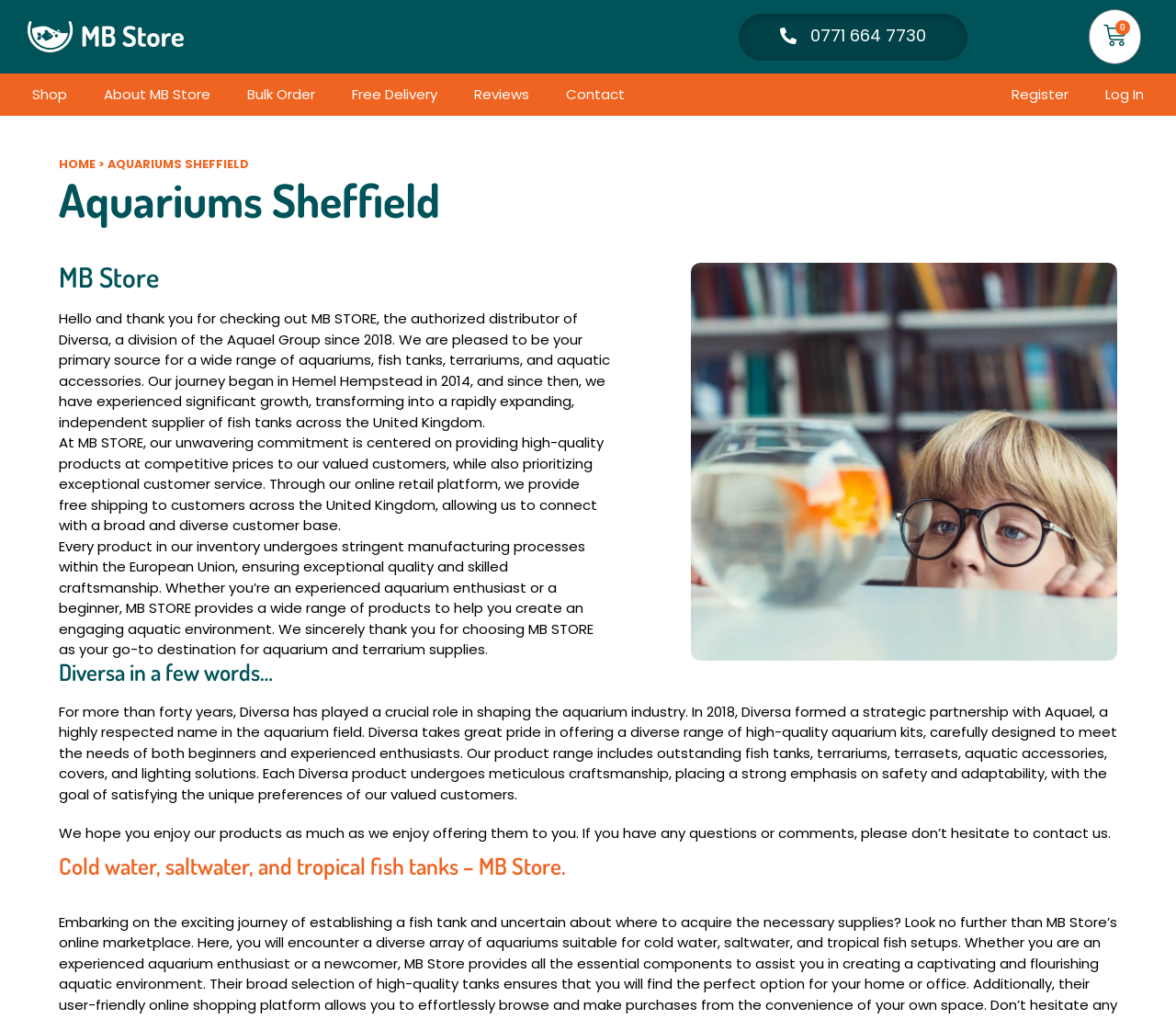Can you identify the bounding box coordinates of the clickable region needed to carry out this instruction: 'Call the phone number'? The coordinates should be four float numbers within the range of 0 to 1, stated as [left, top, right, bottom].

[0.628, 0.013, 0.823, 0.059]